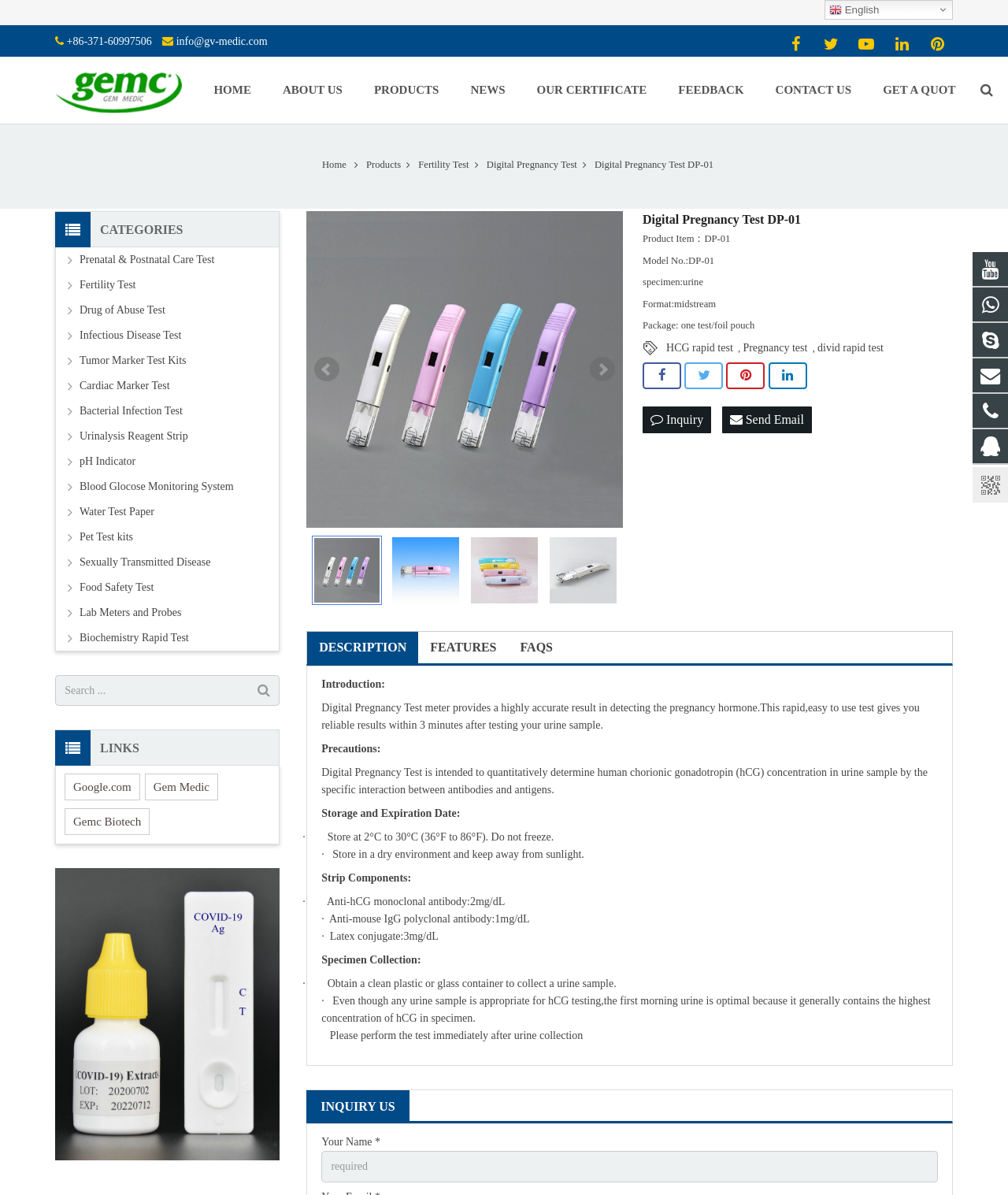Describe all significant elements and features of the webpage.

This webpage is about a digital pregnancy test product, specifically the DP-01 model. At the top, there is a navigation menu with links to different sections of the website, including "HOME", "ABOUT US", "PRODUCTS", "NEWS", and "CONTACT US". Below the navigation menu, there is a search bar and a few social media links.

The main content of the webpage is divided into several sections. The first section displays a product image and a brief introduction to the digital pregnancy test, which provides highly accurate results in detecting the pregnancy hormone. 

Below the introduction, there are several tabs labeled "DESCRIPTION", "FEATURES", "FAQS", and "INQUIRY US". The "DESCRIPTION" tab is currently active, displaying detailed product information, including precautions, storage and expiration date, strip components, and specimen collection instructions.

On the right side of the webpage, there is a sidebar with links to related products, including "HCG rapid test", "Pregnancy test", and "Divid rapid test". There are also social media links and a "GET A QUOT" button.

At the bottom of the webpage, there is a contact form with fields for name, email, and message, allowing users to inquire about the product. Additionally, there are links to different categories, including "Prenatal & Postnatal Care Test".